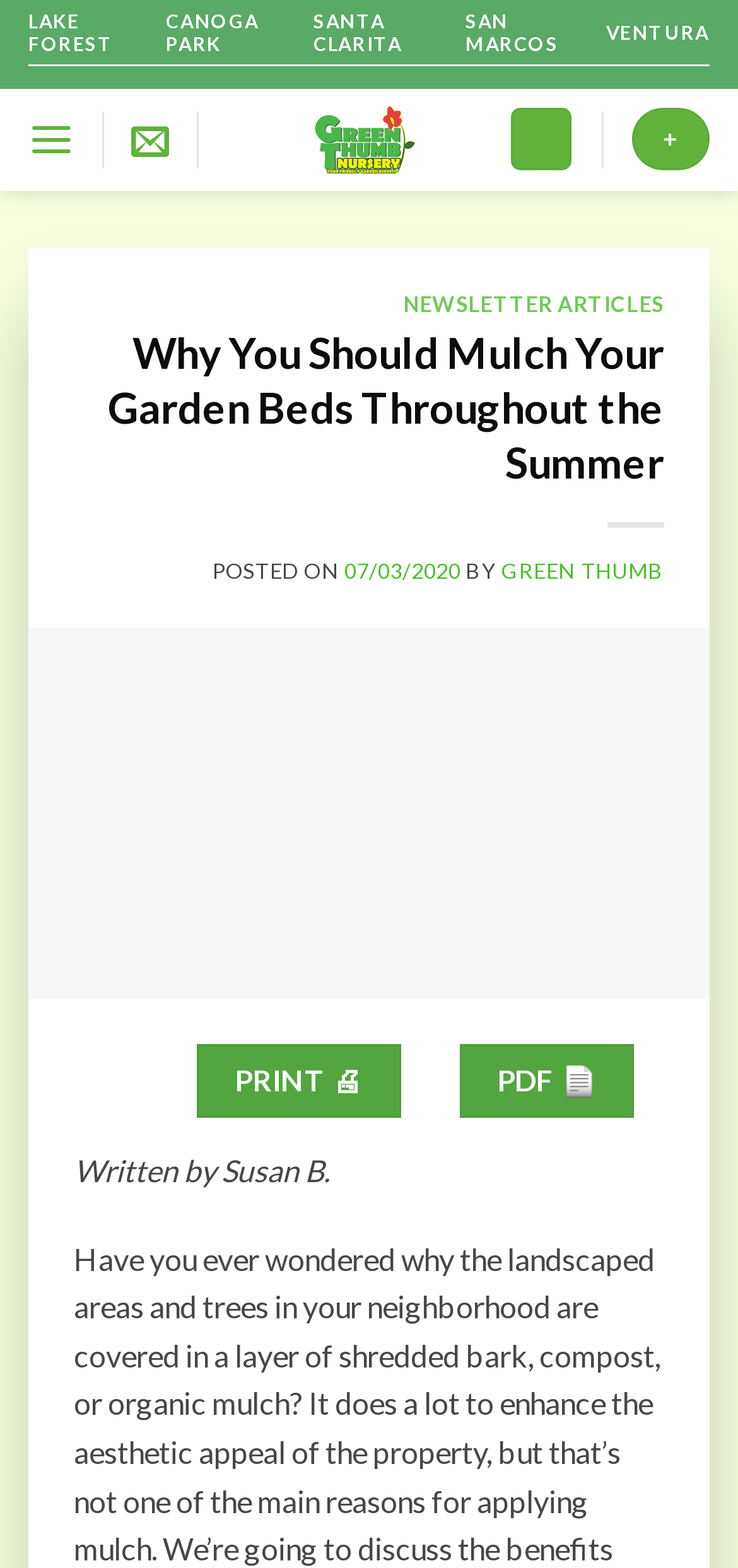Provide the bounding box coordinates of the HTML element described by the text: "Green Thumb".

[0.679, 0.355, 0.9, 0.371]